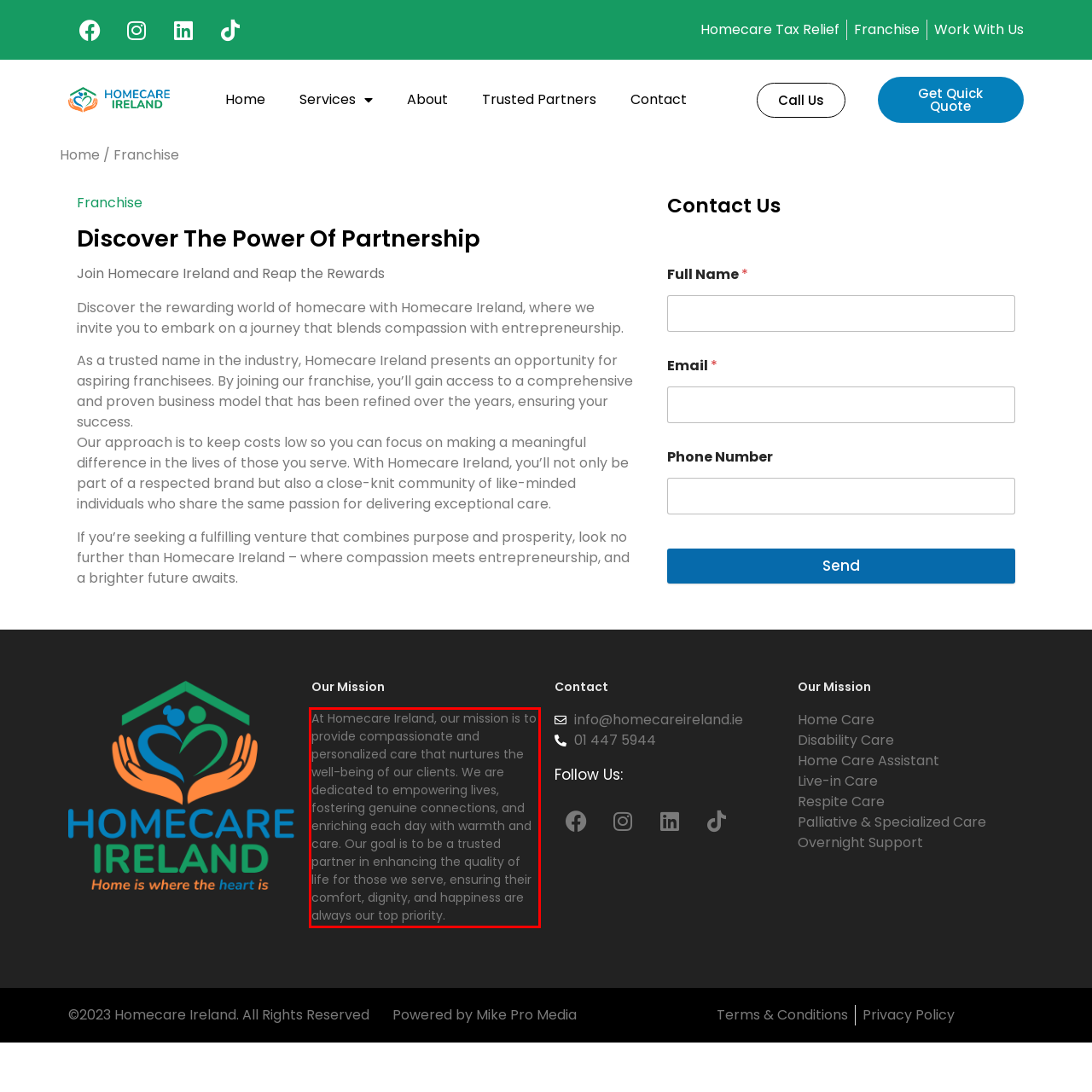With the given screenshot of a webpage, locate the red rectangle bounding box and extract the text content using OCR.

At Homecare Ireland, our mission is to provide compassionate and personalized care that nurtures the well-being of our clients. We are dedicated to empowering lives, fostering genuine connections, and enriching each day with warmth and care. Our goal is to be a trusted partner in enhancing the quality of life for those we serve, ensuring their comfort, dignity, and happiness are always our top priority.